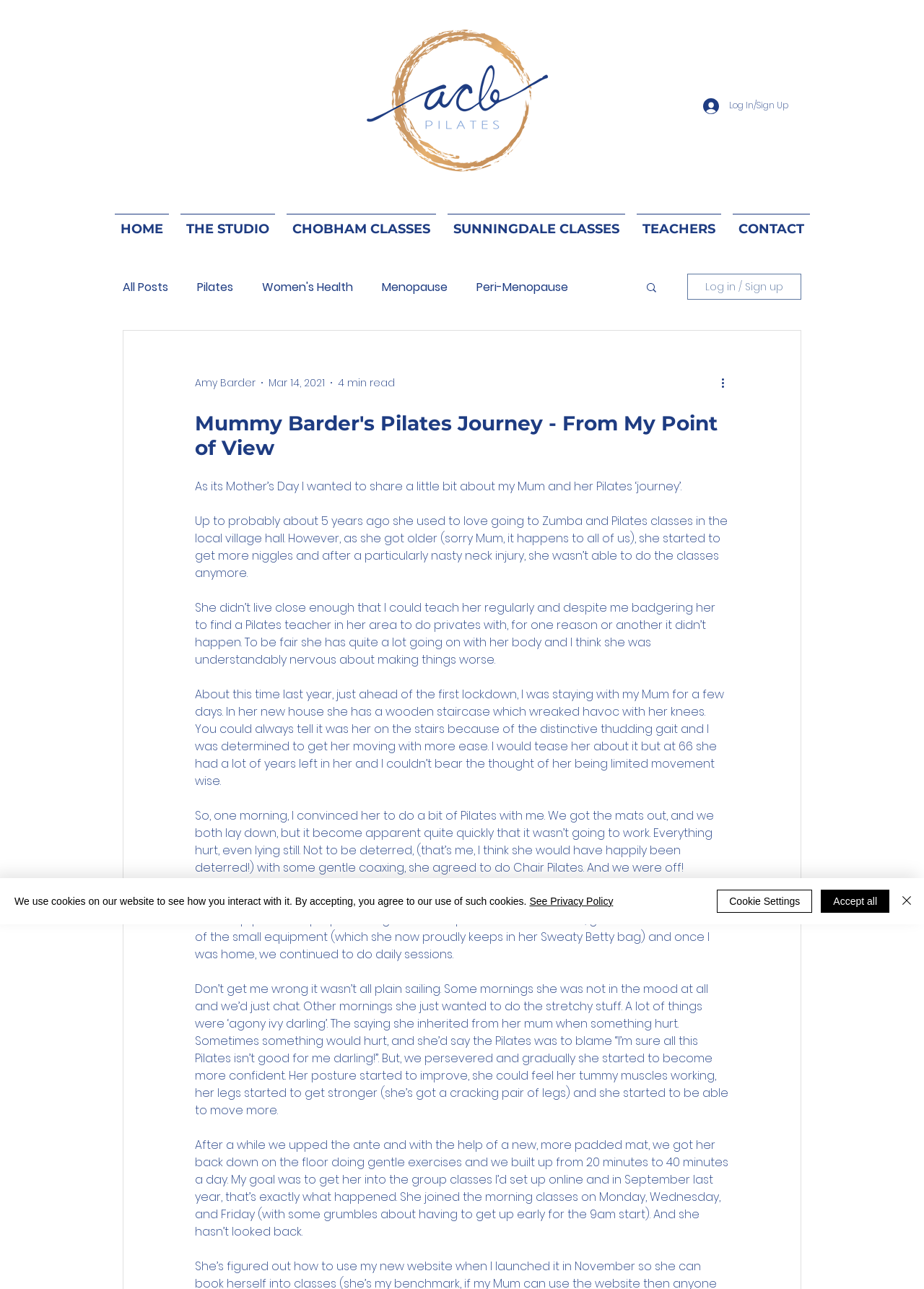Locate the bounding box coordinates of the element you need to click to accomplish the task described by this instruction: "Click the 'Log In/Sign Up' button".

[0.75, 0.073, 0.864, 0.092]